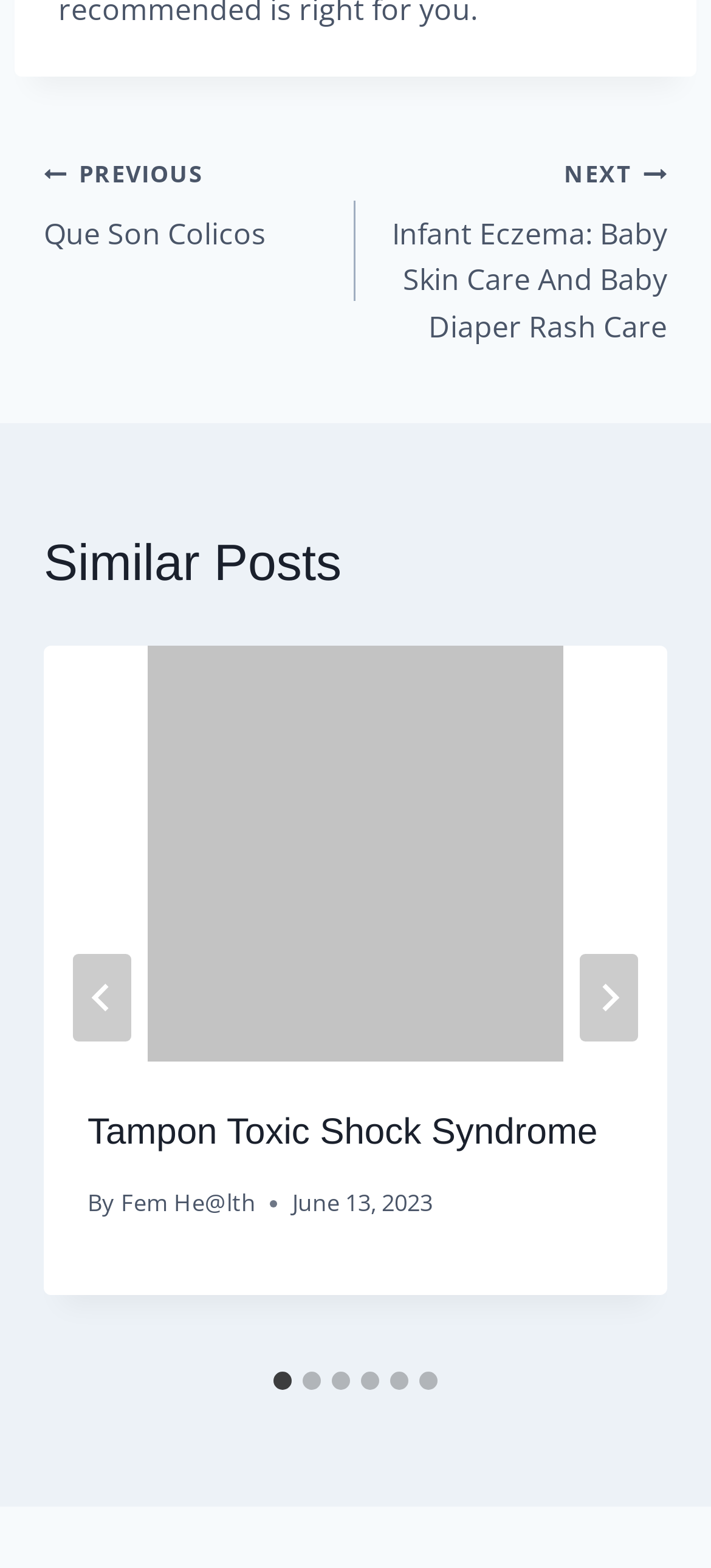Please specify the bounding box coordinates of the clickable section necessary to execute the following command: "Go to next post".

[0.5, 0.095, 0.938, 0.224]